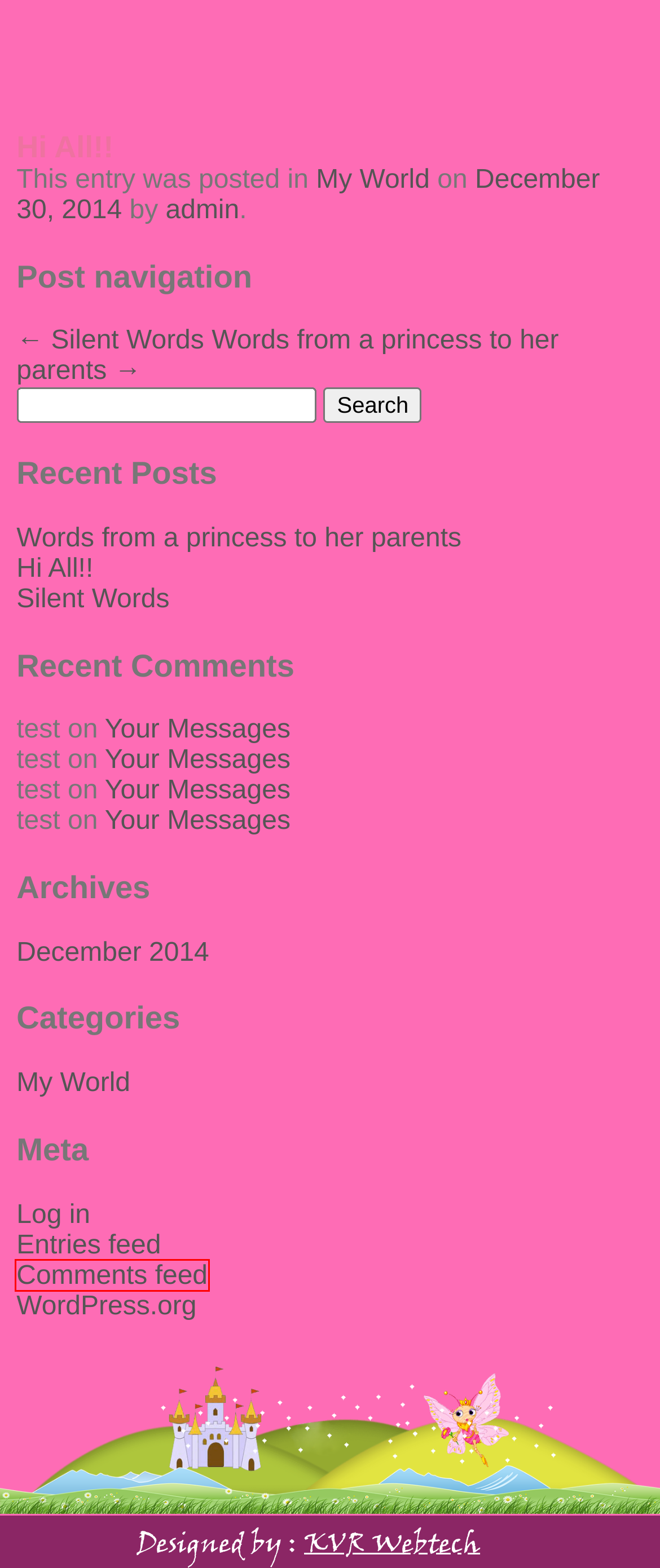Analyze the screenshot of a webpage with a red bounding box and select the webpage description that most accurately describes the new page resulting from clicking the element inside the red box. Here are the candidates:
A. Comments for Mishti Mittal
B. Blog Tool, Publishing Platform, and CMS – WordPress.org
C. My World | Mishti Mittal
D. admin | Mishti Mittal
E. Digital Marketing Services Agency in India | Digital Marketing Company
F. Words from a princess to her parents | Mishti Mittal
G. December | 2014 | Mishti Mittal
H. Log In ‹ Mishti Mittal — WordPress

A